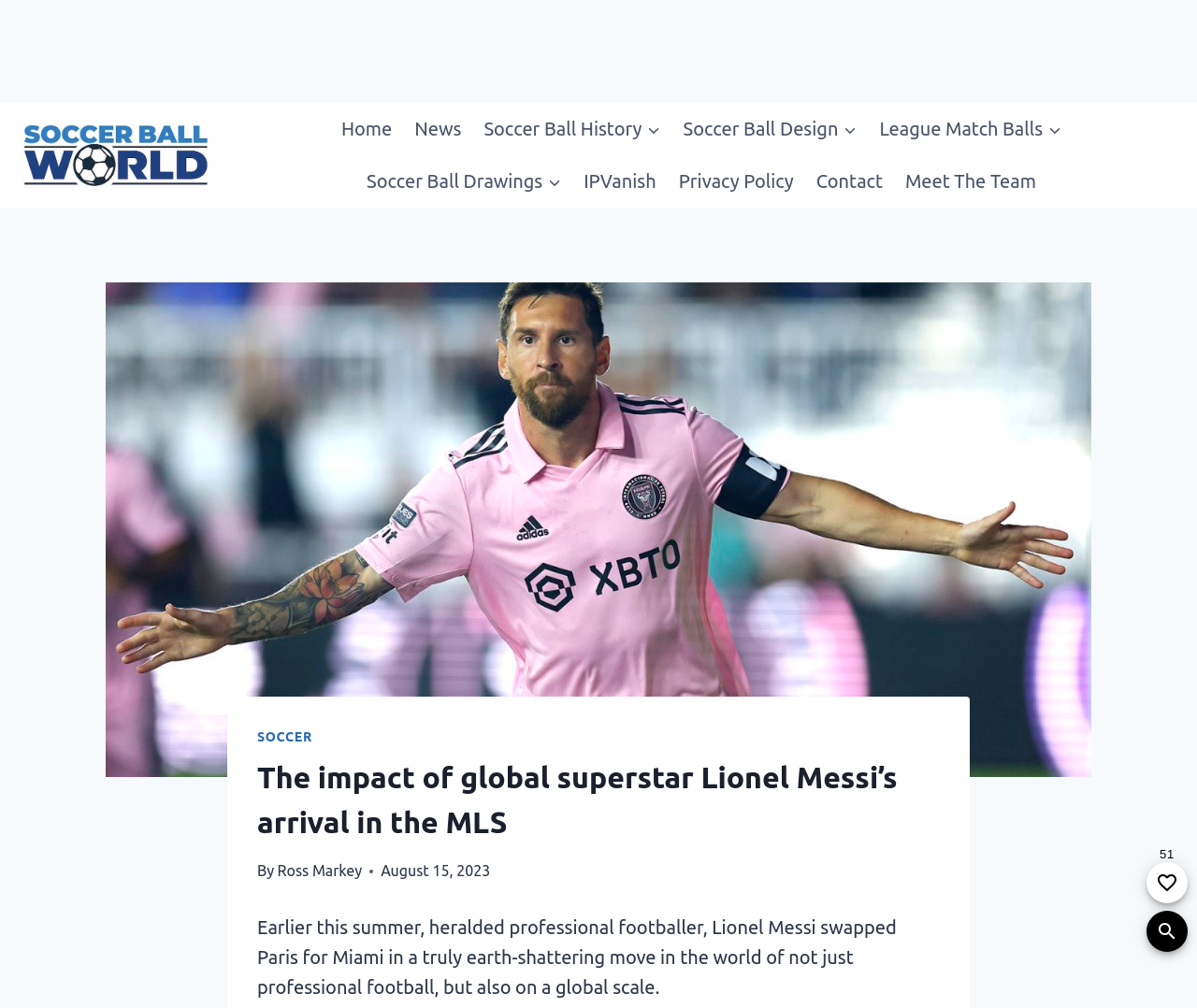Provide a short, one-word or phrase answer to the question below:
How many times has this page been favorited?

51